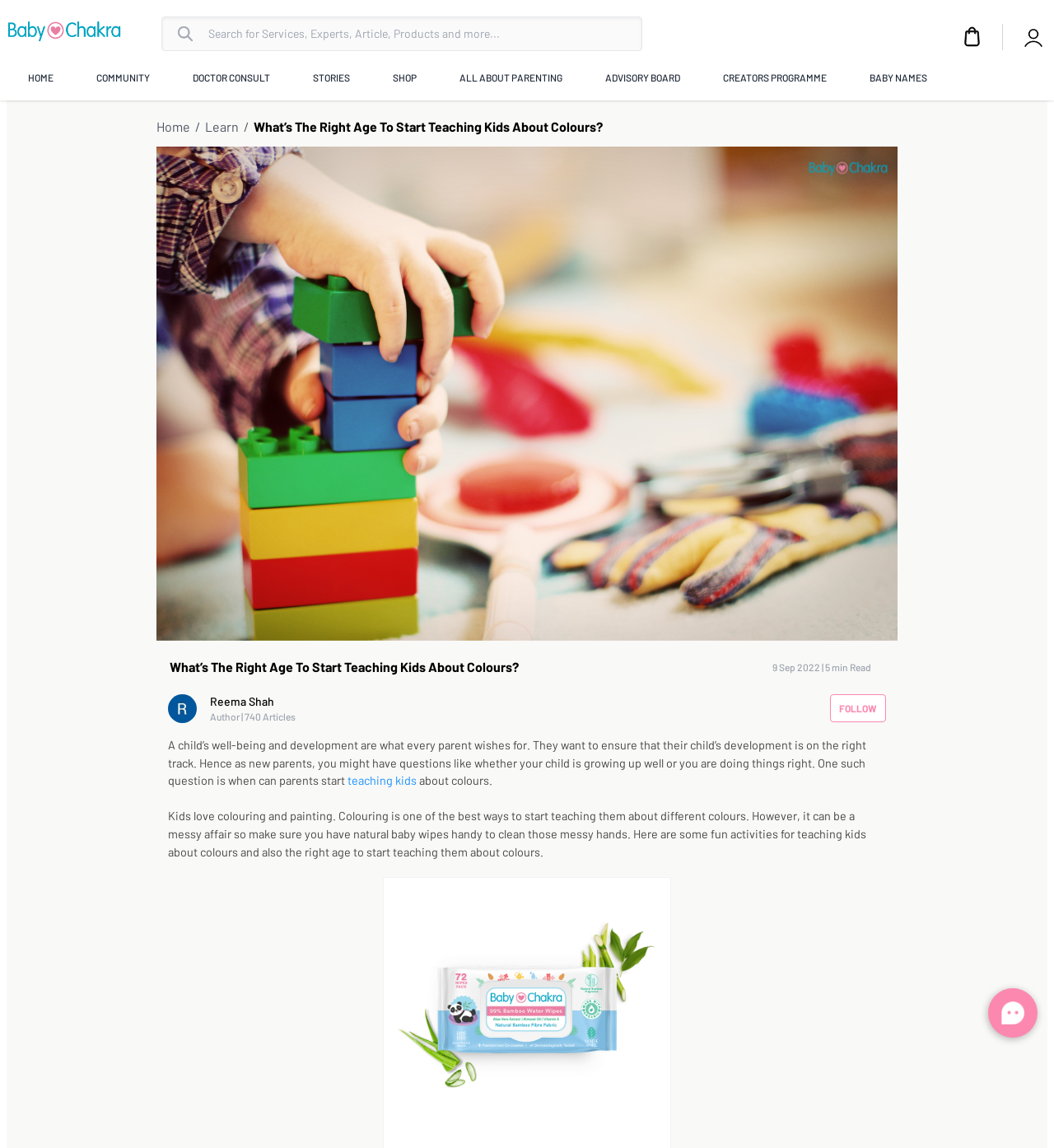Could you highlight the region that needs to be clicked to execute the instruction: "Search for something"?

[0.153, 0.014, 0.61, 0.044]